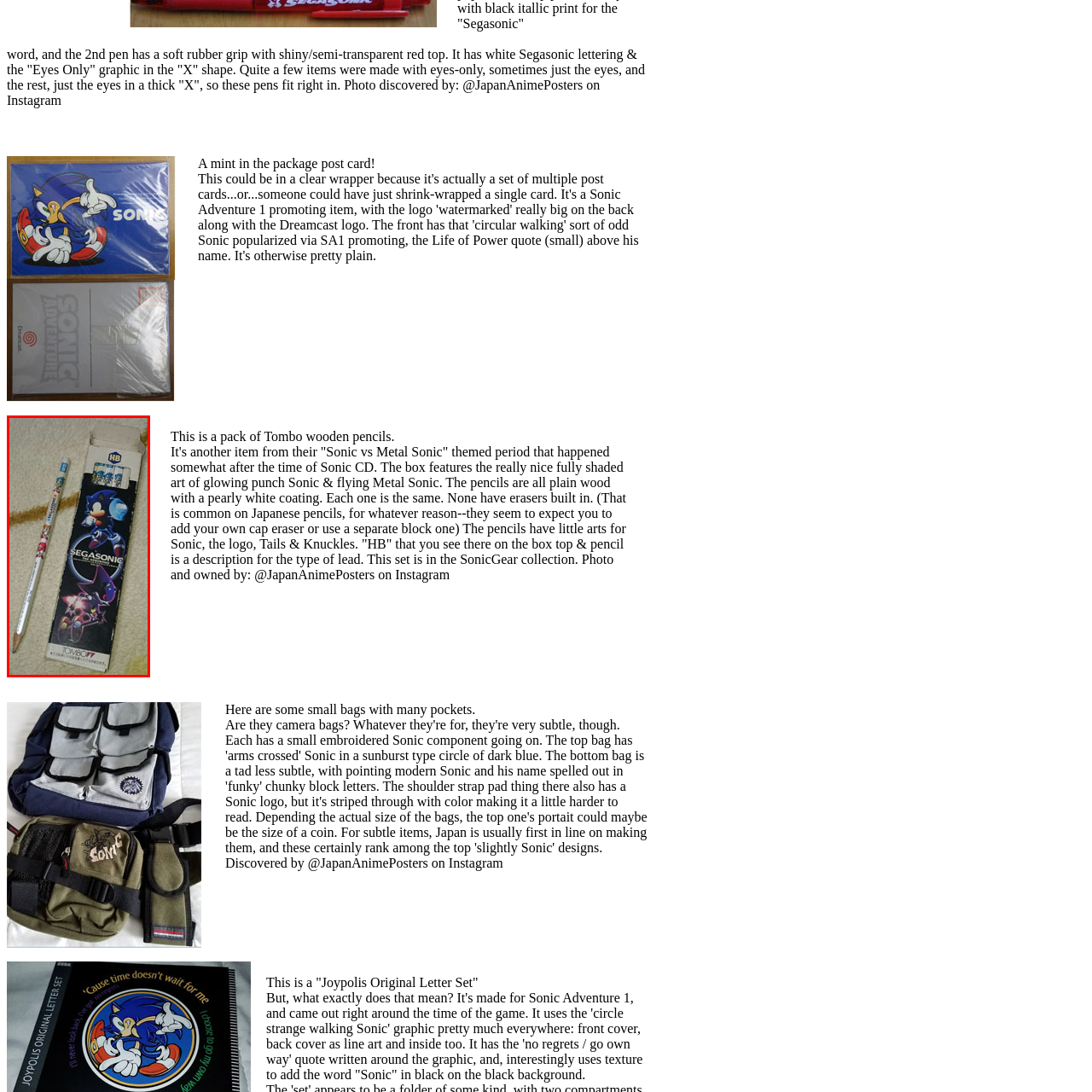Analyze the image surrounded by the red box and respond concisely: What is the hardness of the pencil lead?

Medium